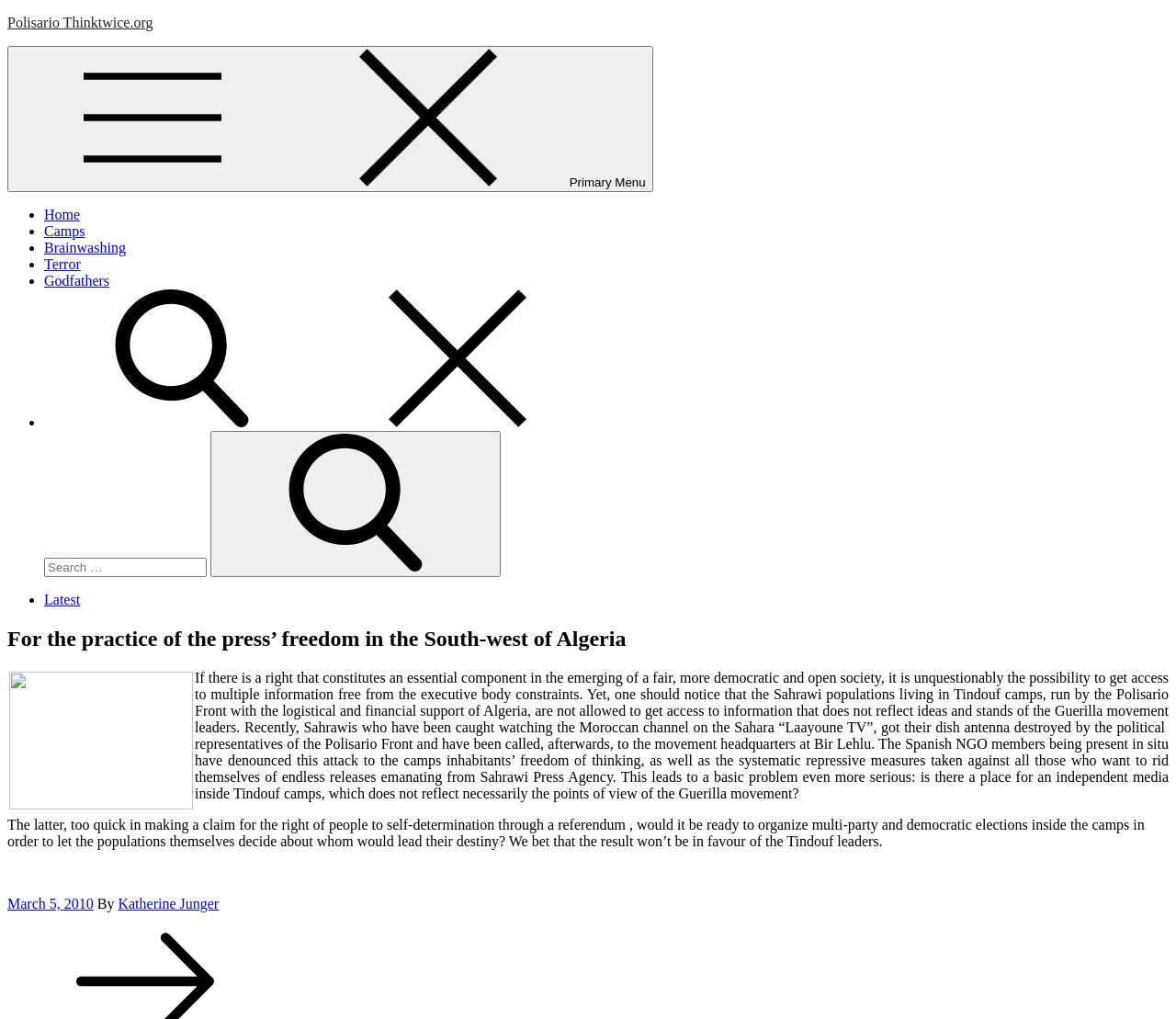Indicate the bounding box coordinates of the element that needs to be clicked to satisfy the following instruction: "Search for something". The coordinates should be four float numbers between 0 and 1, i.e., [left, top, right, bottom].

[0.038, 0.547, 0.176, 0.566]